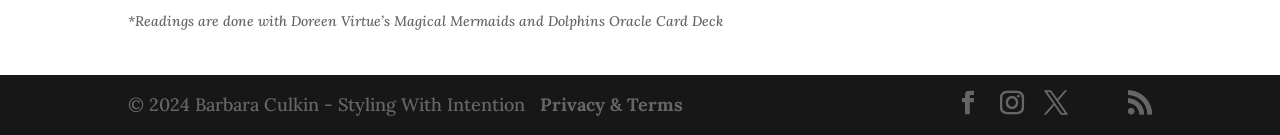Identify the bounding box of the HTML element described as: "Facebook".

[0.747, 0.663, 0.766, 0.89]